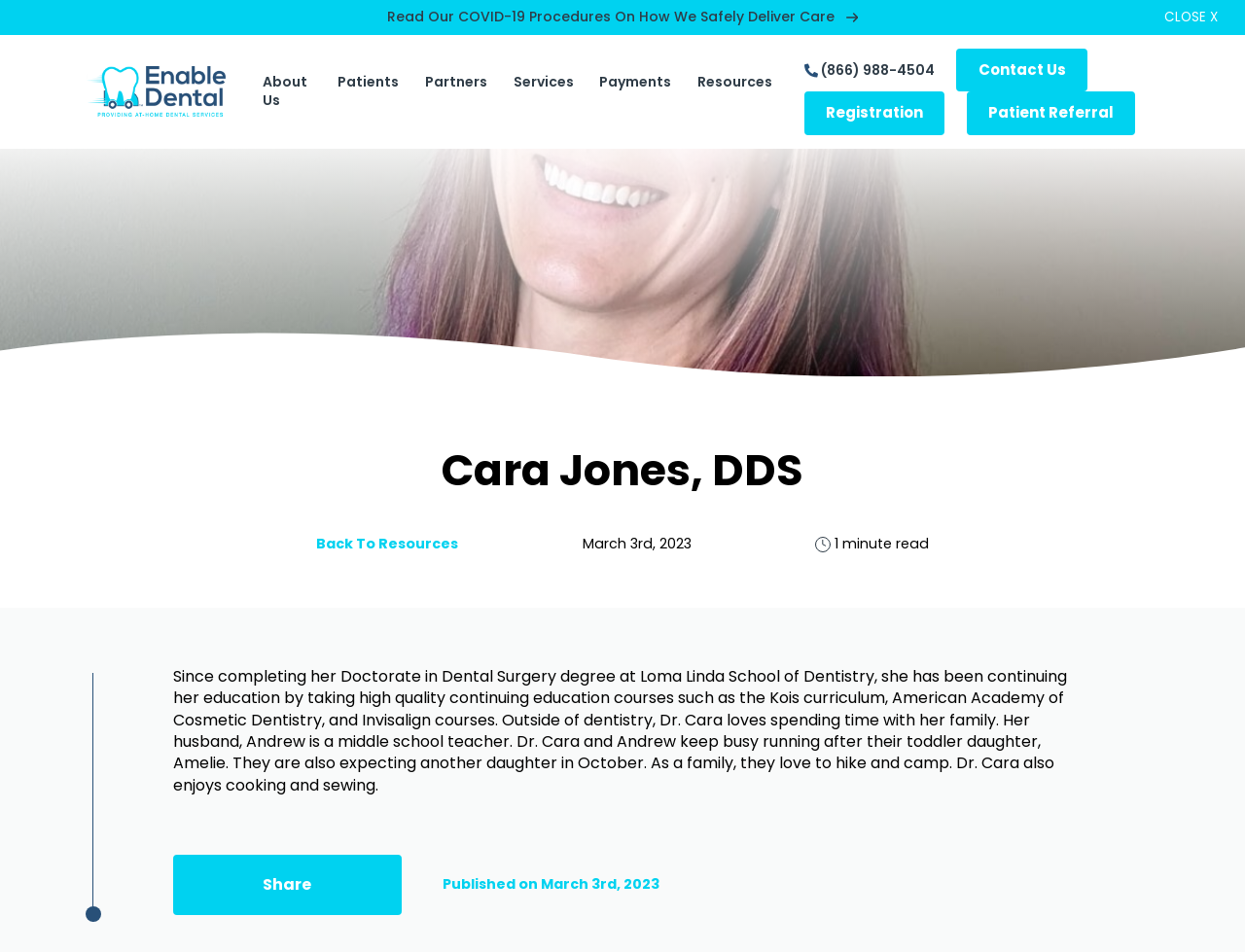What is the name of the dental school Dr. Cara attended?
Please provide a single word or phrase answer based on the image.

Loma Linda School of Dentistry